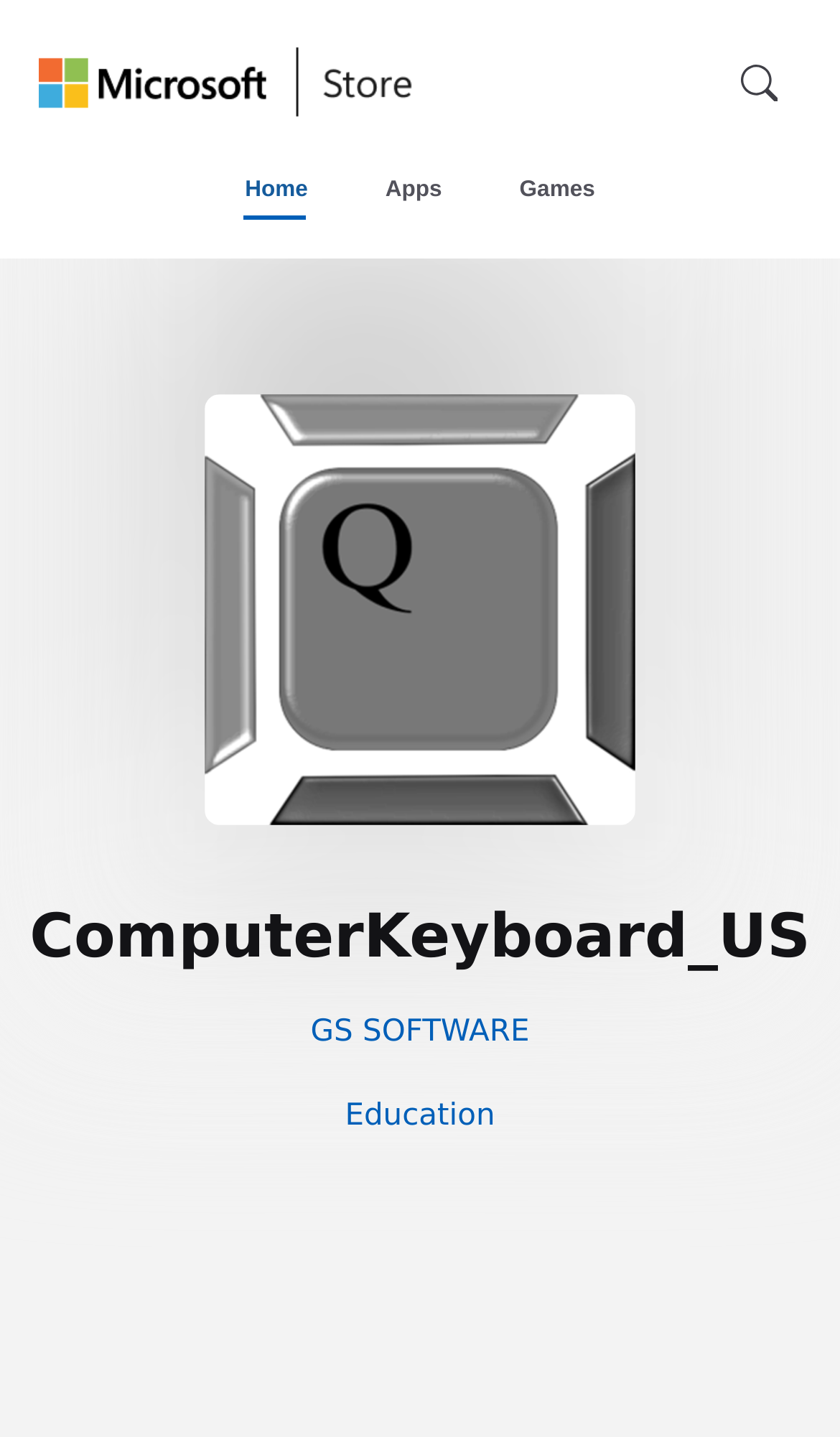Summarize the contents and layout of the webpage in detail.

The webpage is about ComputerKeyboard, a game or application where users start with four basic keys and progress to more keys as they advance. 

At the top left corner, there is a "Skip to main content" button. Next to it, there is a link to the Universal Microsoft website, accompanied by an image. On the right side of the top section, there is a link to the Microsoft Store home, also accompanied by an image. 

On the top right corner, there is a mobile search feature, which is a button with no text. 

Below the top section, there is a navigation menu with three links: "Home", "Apps", and "Games", arranged from left to right. 

The main content area is dominated by a large heading that reads "ComputerKeyboard_US". Below the heading, there is a link to "GS SOFTWARE" and another link to "Education" further down. 

On the left side of the main content area, there is a product image.